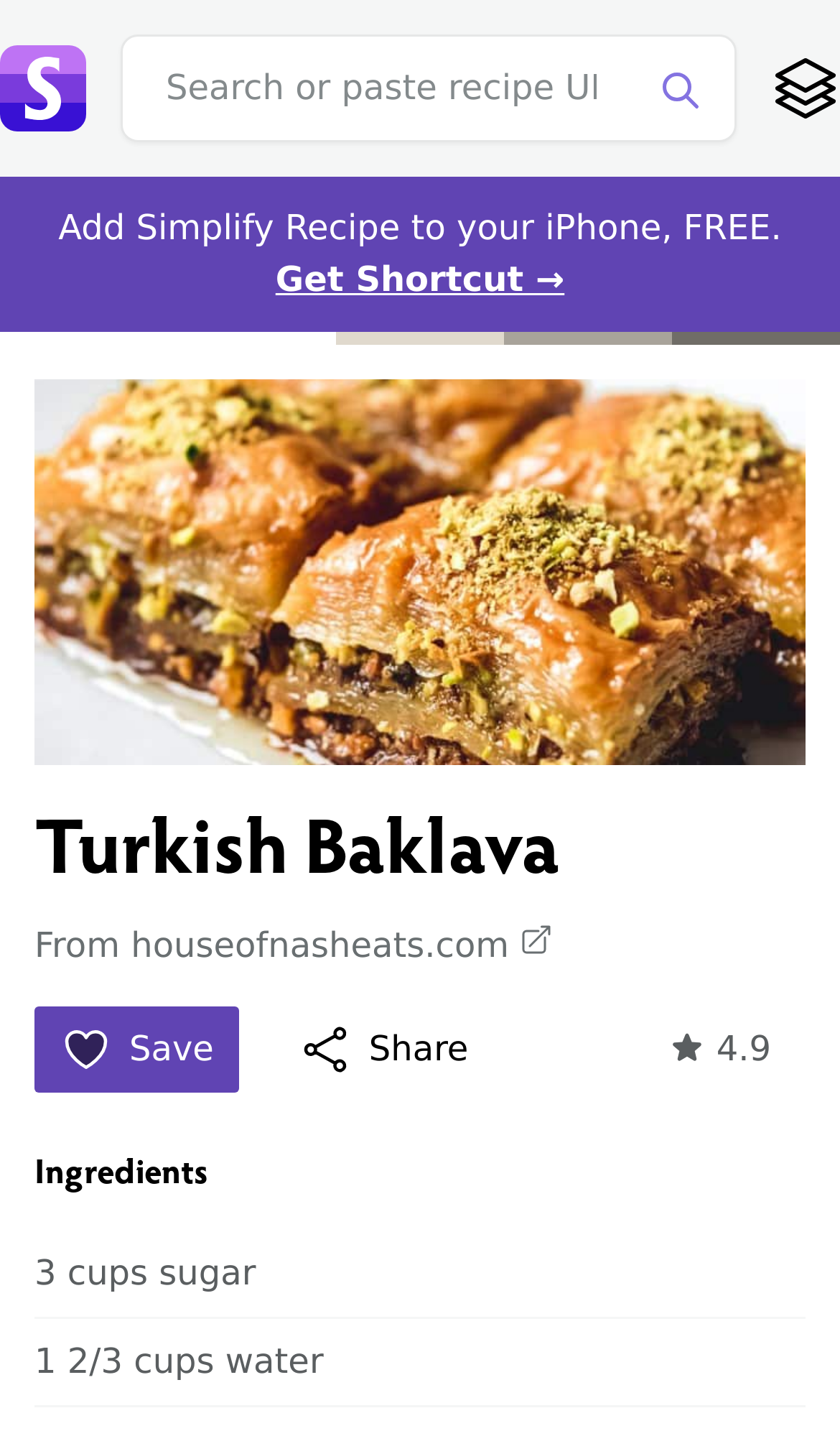Generate a thorough caption that explains the contents of the webpage.

The webpage is about a recipe for Turkish Baklava. At the top, there is a header section with a logo on the left, a search bar in the middle, and a button with an image on the right. Below the header, there is a promotional message encouraging users to add Simplify Recipe to their iPhone for free.

The main content of the page is divided into sections. The first section has a heading "Turkish Baklava" and displays the source of the recipe, "houseofnasheats.com", with a small icon next to it. There are two buttons, "Save" and "Share", with icons, positioned below the heading.

The next section is dedicated to the recipe's rating, with a score of 4.9 displayed prominently. An image is placed to the right of the rating.

The final section is the ingredients list, headed by "Ingredients". The list includes two items, "3 cups sugar" and "1 2/3 cups water", with more items likely to follow.